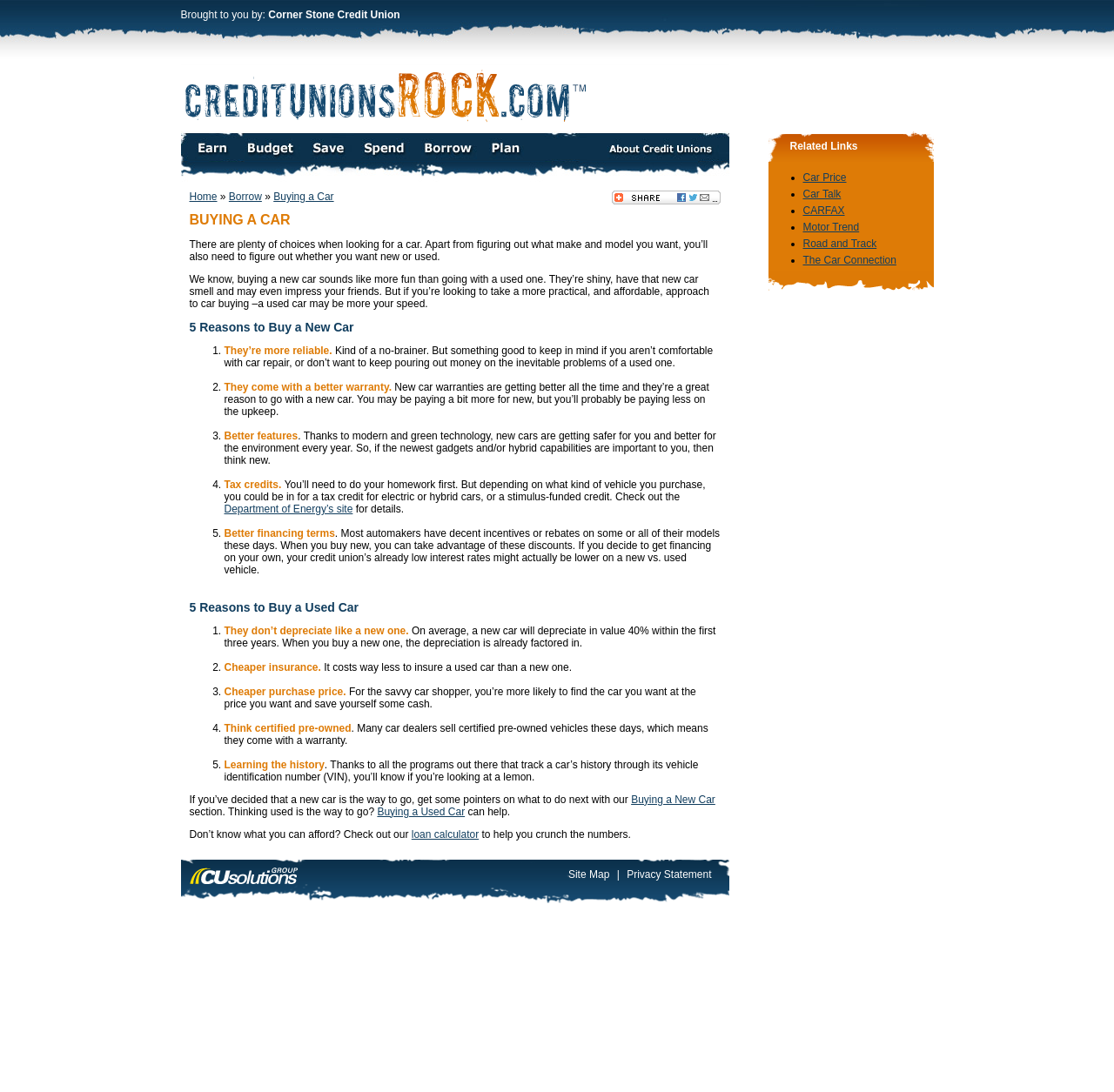What is the purpose of the 'Department of Energy’s site' mentioned on the webpage?
Please give a detailed and elaborate explanation in response to the question.

The webpage mentions the 'Department of Energy’s site' as a resource to check for tax credits for electric or hybrid cars, which is a benefit of buying a new car.